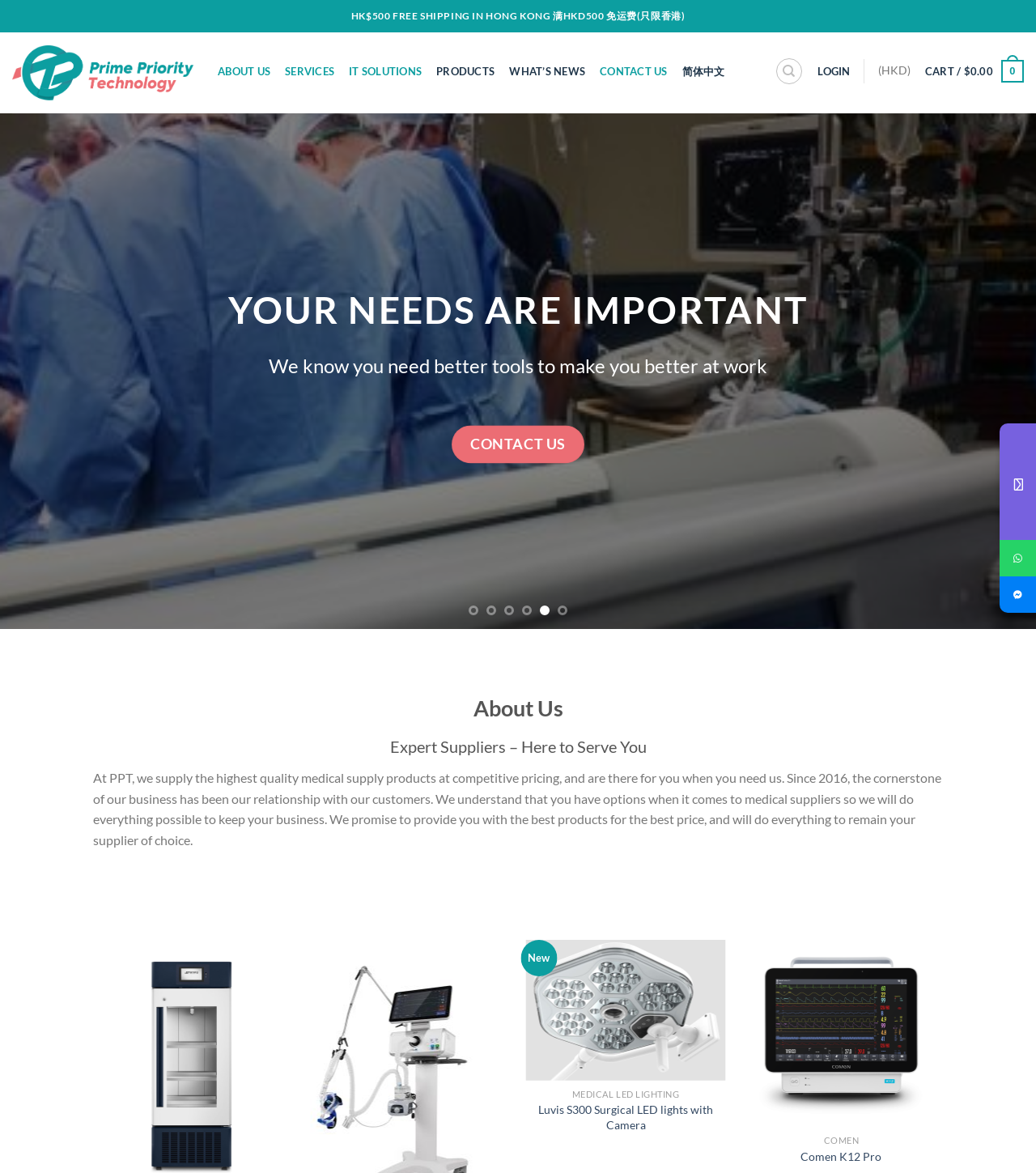Create an elaborate caption that covers all aspects of the webpage.

The webpage is for Prime Priority Technology Ltd, a company that supplies medical products. At the top of the page, there is a banner with a promotion for free shipping in Hong Kong. Below the banner, there is a navigation menu with links to different sections of the website, including "About Us", "Services", "IT Solutions", "Products", "What's News", and "Contact Us". 

On the right side of the navigation menu, there is a search bar and a link to log in. Next to the login link, there is a currency indicator showing the Hong Kong dollar. 

The main content of the page is divided into two sections. The top section has a heading "About Us" and a subheading "Expert Suppliers – Here to Serve You". Below the headings, there is a paragraph of text describing the company's mission and values. 

The bottom section of the main content appears to be a product showcase. There are several product cards, each with a image, a title, and a "Quick View" link. Some of the products also have a "New" label and a "Wishlist" button. The products are arranged in a table layout, with three columns. 

At the bottom of the page, there are social media links and a copyright notice.